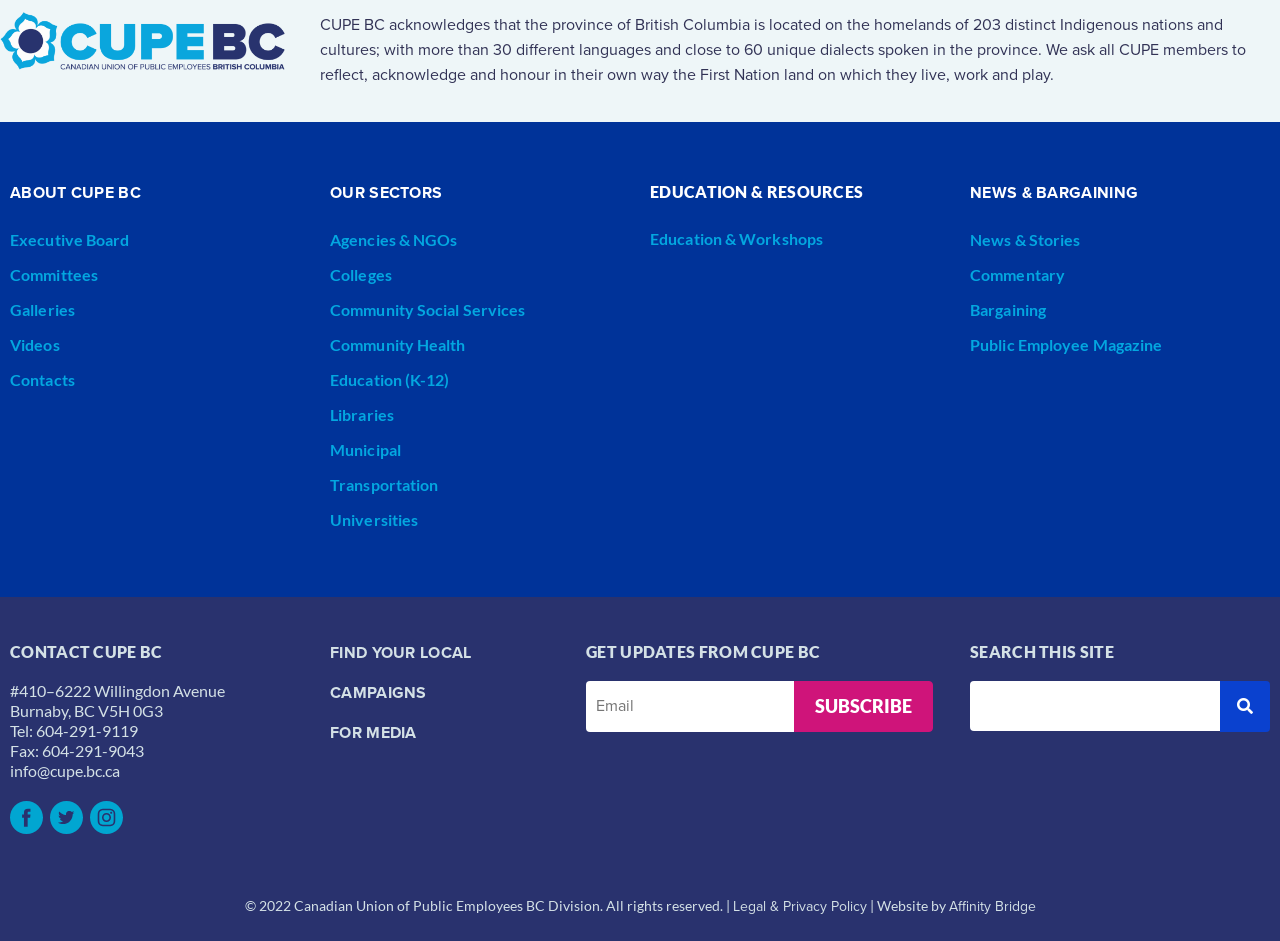What is the purpose of the 'FIND YOUR LOCAL' section?
Please interpret the details in the image and answer the question thoroughly.

The 'FIND YOUR LOCAL' section is a heading located in the middle of the webpage, and it has a link with the same name. This suggests that the purpose of this section is to provide a way for users to find their local CUPE branches or divisions.